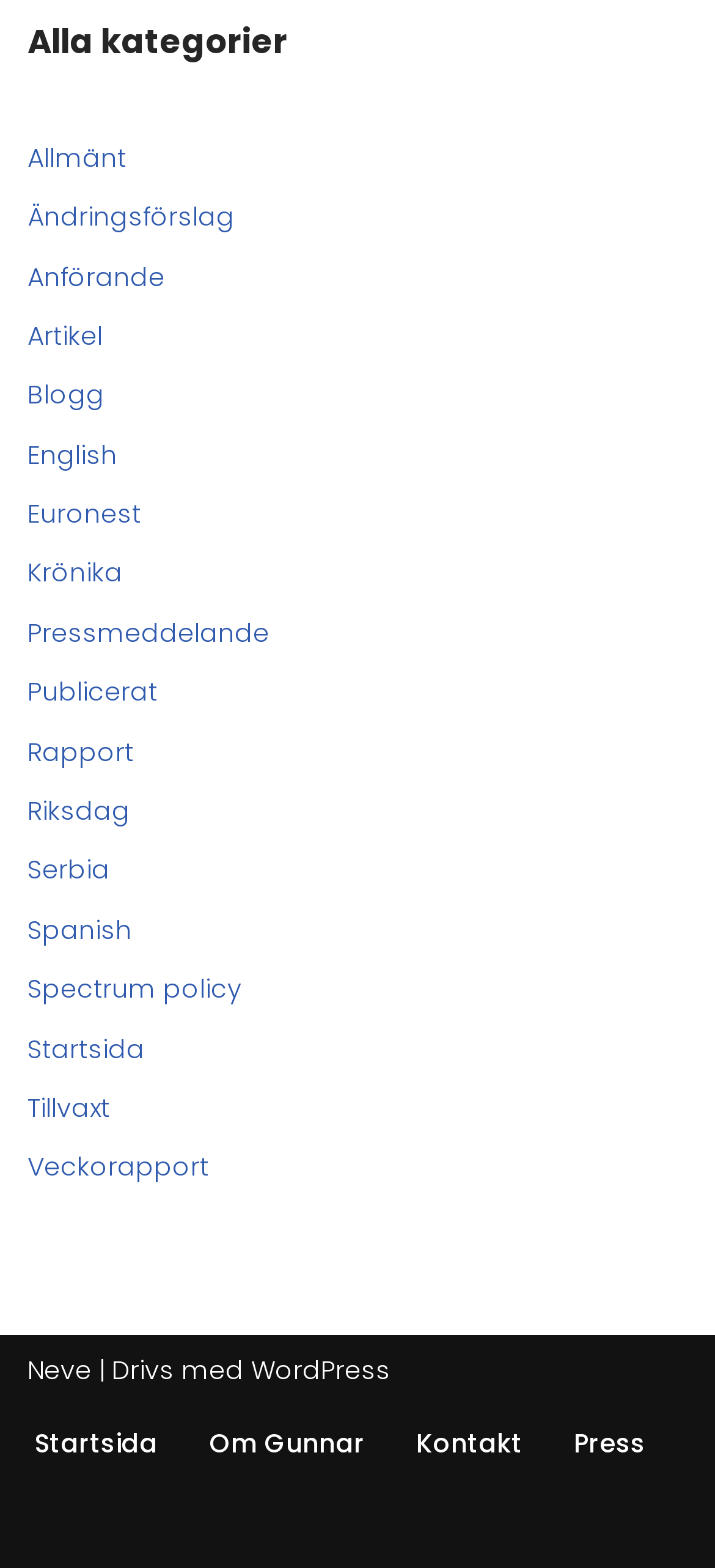What is the name of the platform used to drive the website?
Please give a detailed and thorough answer to the question, covering all relevant points.

I looked at the text at the bottom of the page and found the phrase 'Drivs med WordPress', which indicates that the website is driven by WordPress.